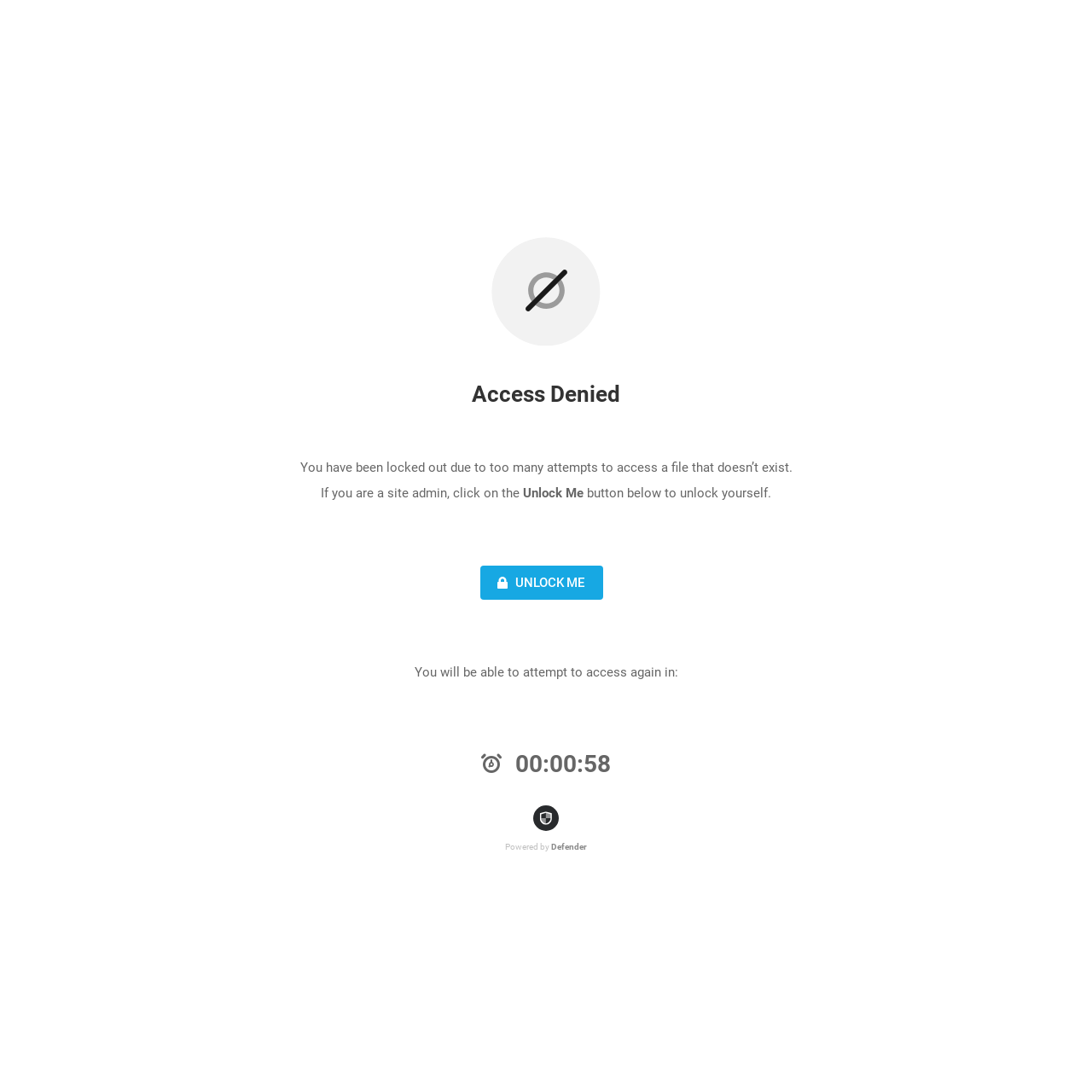What is the button to unlock the access?
Provide a detailed and well-explained answer to the question.

The button to unlock the access is identified by the button element 'UNLOCK ME' which is located below the text 'If you are a site admin, click on the' and is intended for site admins to unlock themselves.